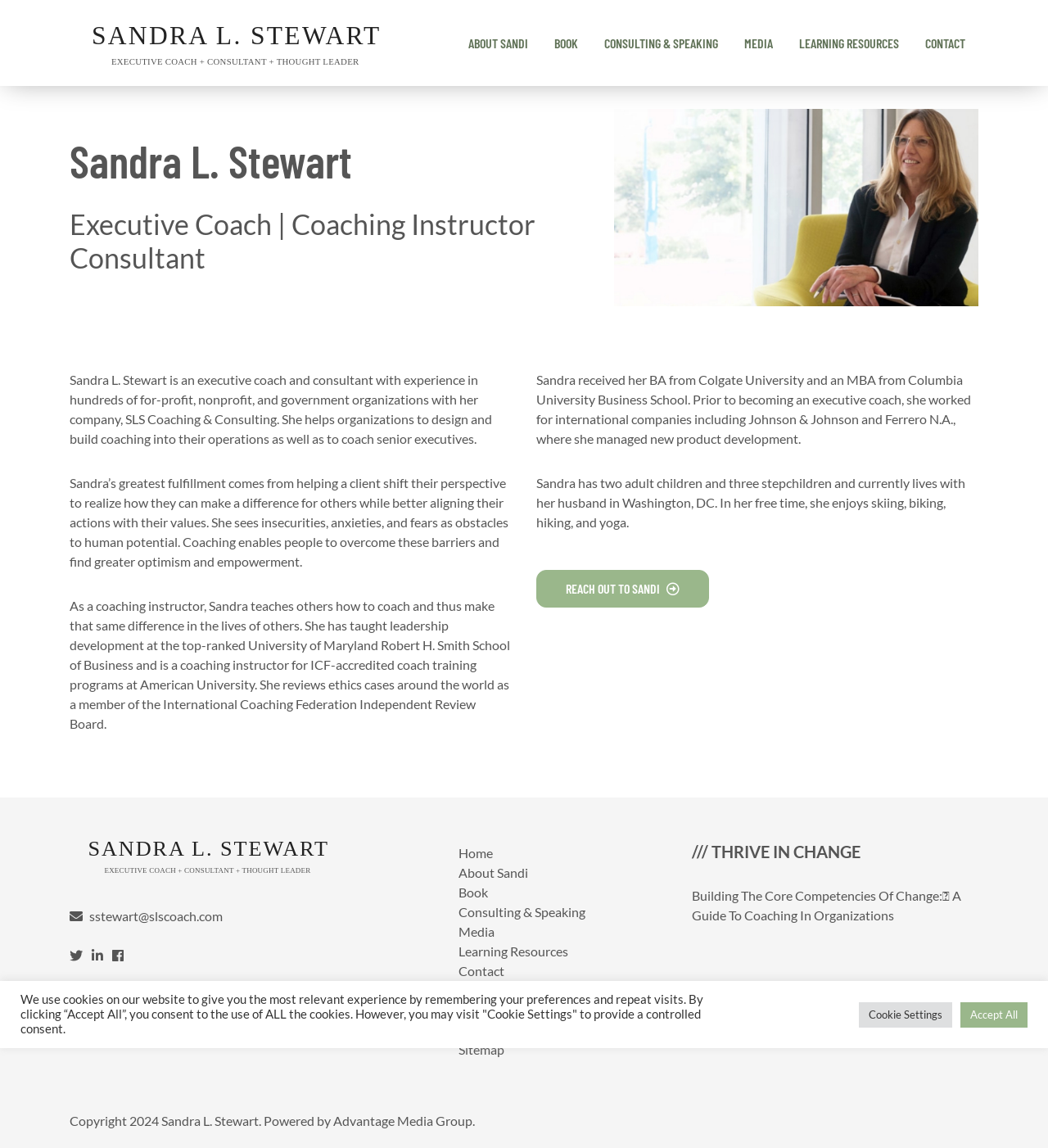Determine the bounding box coordinates of the UI element that matches the following description: "Reach Out to Sandi". The coordinates should be four float numbers between 0 and 1 in the format [left, top, right, bottom].

[0.512, 0.496, 0.677, 0.529]